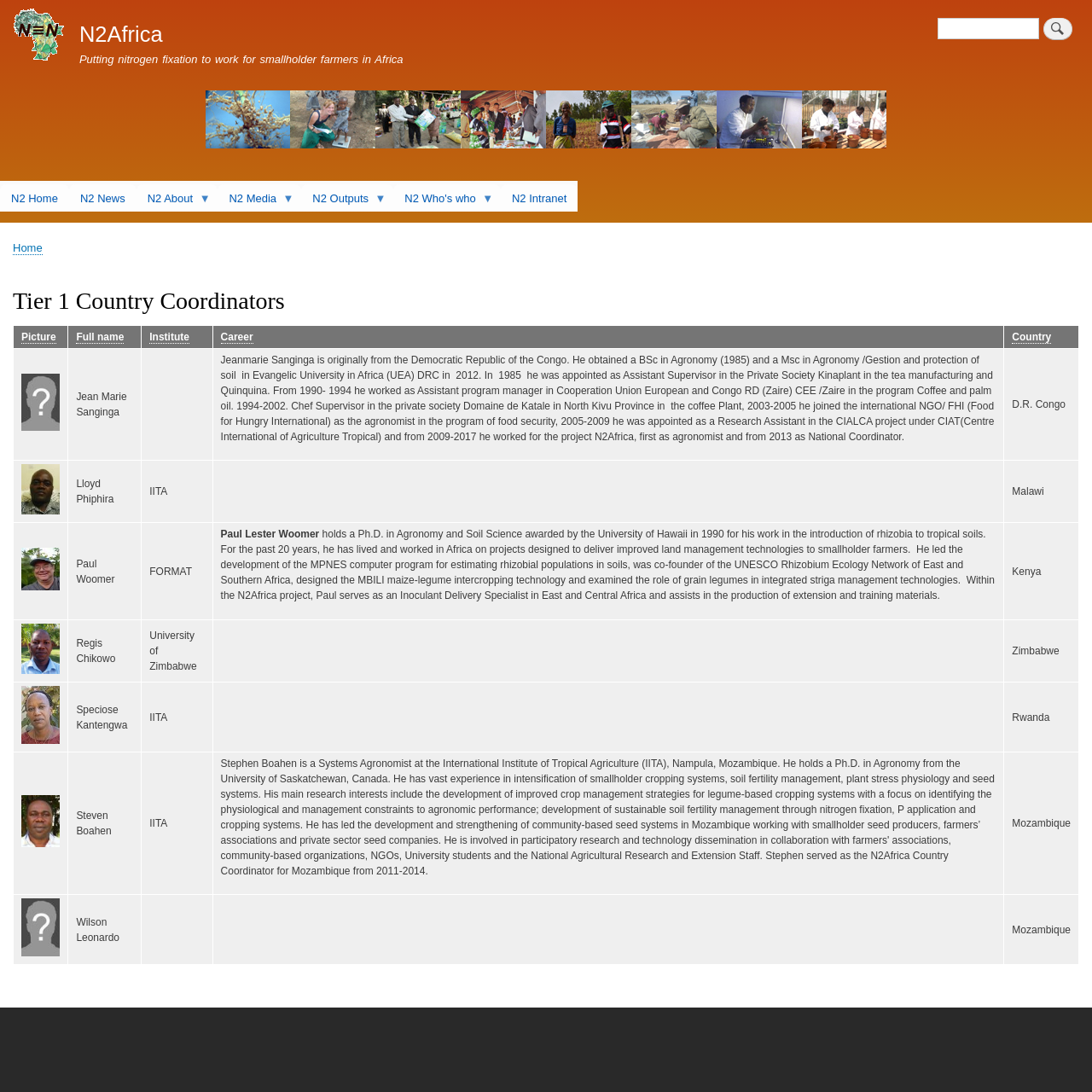Generate a thorough description of the webpage.

The webpage is about Tier 1 Country Coordinators for N2Africa. At the top, there is a link to skip to the main content, followed by a navigation menu with links to Home, N2Africa, and a search bar. Below the navigation menu, there is a banner image.

The main content is divided into two sections. The first section has a heading "Tier 1 Country Coordinators" and a table with five columns: Picture, Full name, Institute, Career, and Country. The table has six rows, each representing a country coordinator with their respective information and a picture.

The country coordinators listed are Jean Marie Sanginga from D.R. Congo, Lloyd Phiphira from Malawi, Paul Woomer from Kenya, Regis Chikowo from Zimbabwe, Speciose Kantengwa from Rwanda, and Steven Boahen from Mozambique. Each coordinator's information includes their full name, institute, career background, and country.

The layout of the webpage is organized, with clear headings and concise text. The use of a table to display the country coordinators' information makes it easy to compare and read.